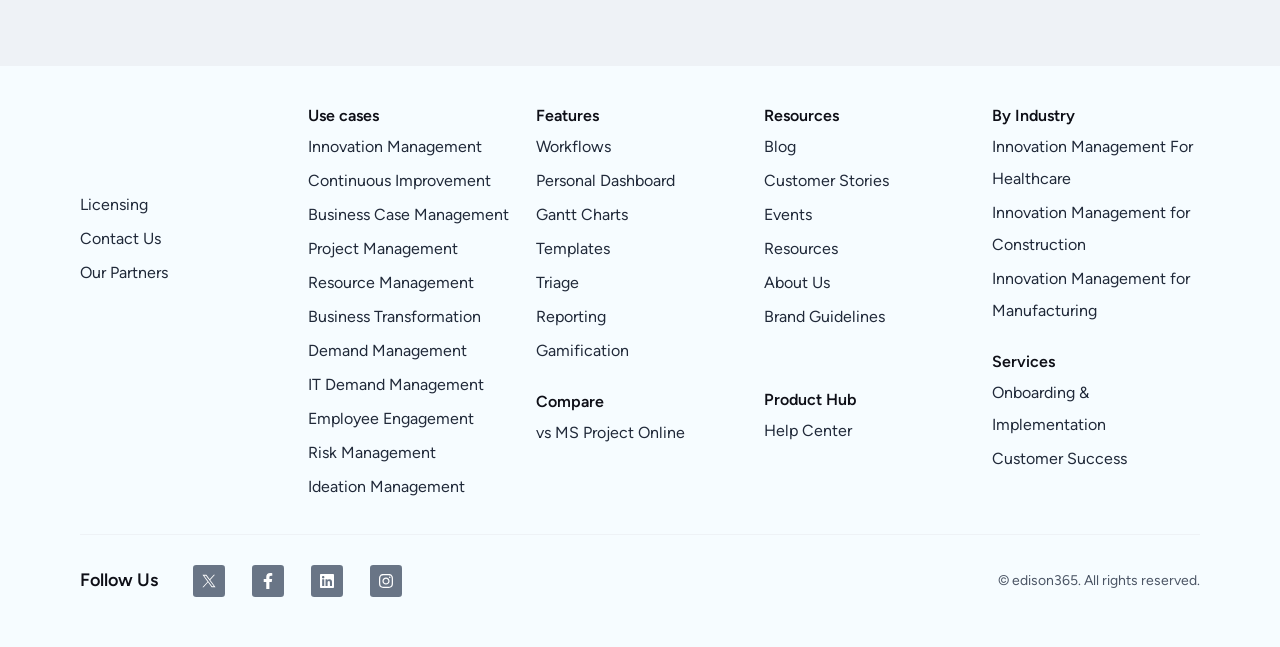What is the purpose of the 'Triage' feature?
Using the image as a reference, answer with just one word or a short phrase.

Not specified